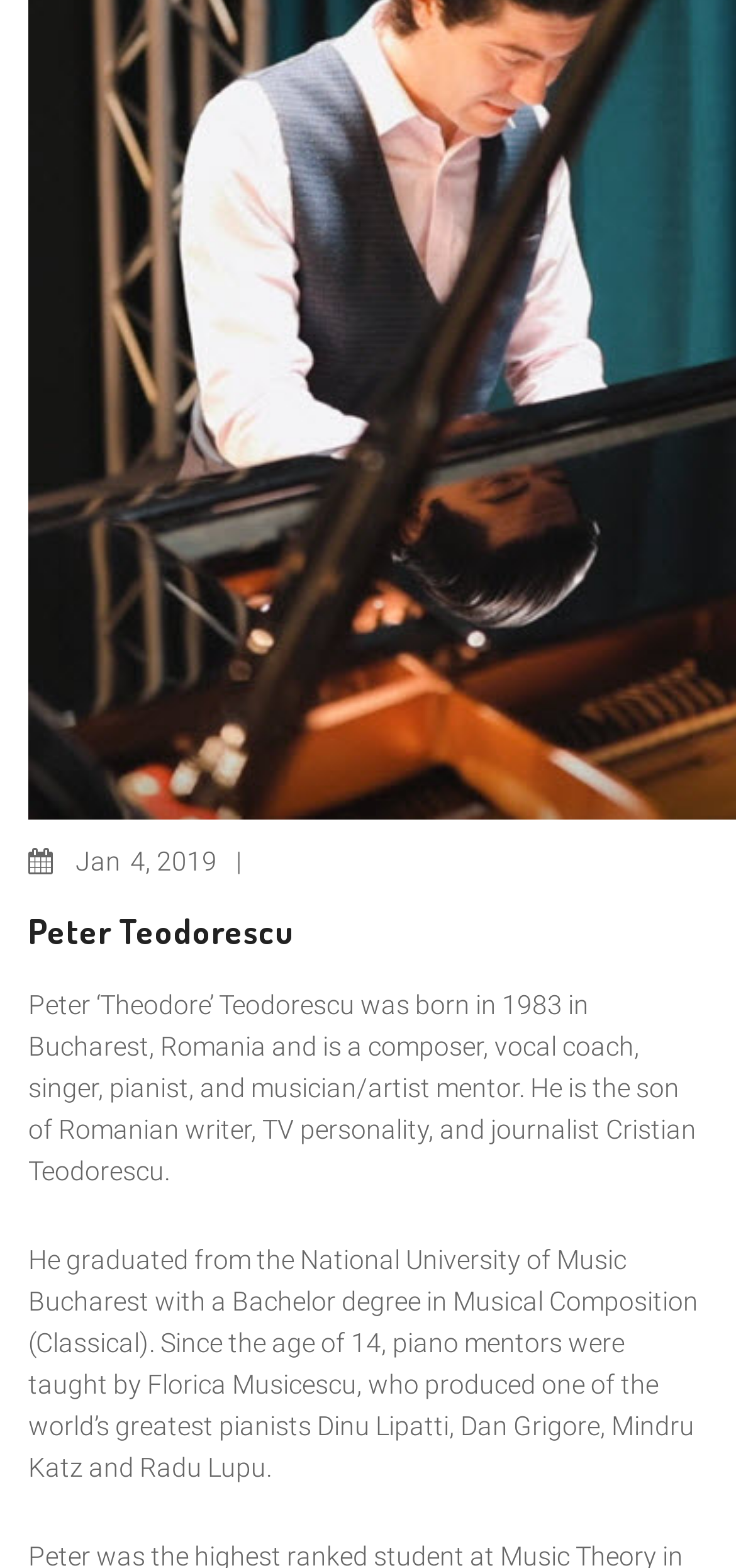Reply to the question below using a single word or brief phrase:
Where did Peter Teodorescu graduate from?

National University of Music Bucharest